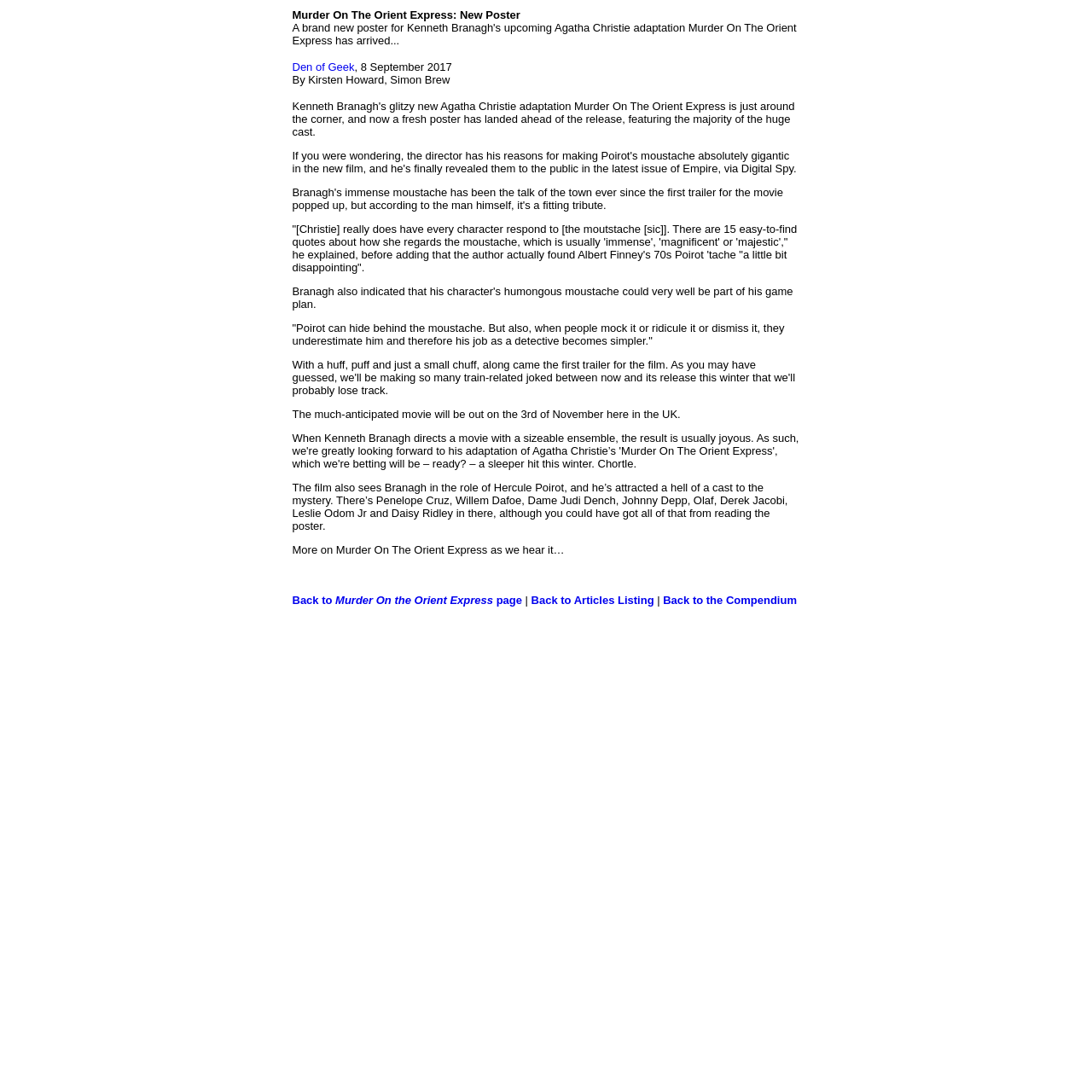Please analyze the image and give a detailed answer to the question:
What is the release date of Murder On The Orient Express in the UK?

The article states that the much-anticipated movie will be out on the 3rd of November here in the UK.